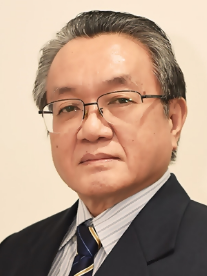Provide an in-depth description of the image.

This image features Assoc. Prof. Dr. Chuvej Chansa-ngavej, who serves as the Director of Chula Systems Engineering. He presents a composed and professional demeanor, wearing a dark suit and a tie, which signifies his academic leadership role. Dr. Chansa-ngavej is characterized by his thoughtful expression and confident posture, indicative of his expertise and authority in his field. His academic affiliation suggests a significant contribution to engineering education and research.